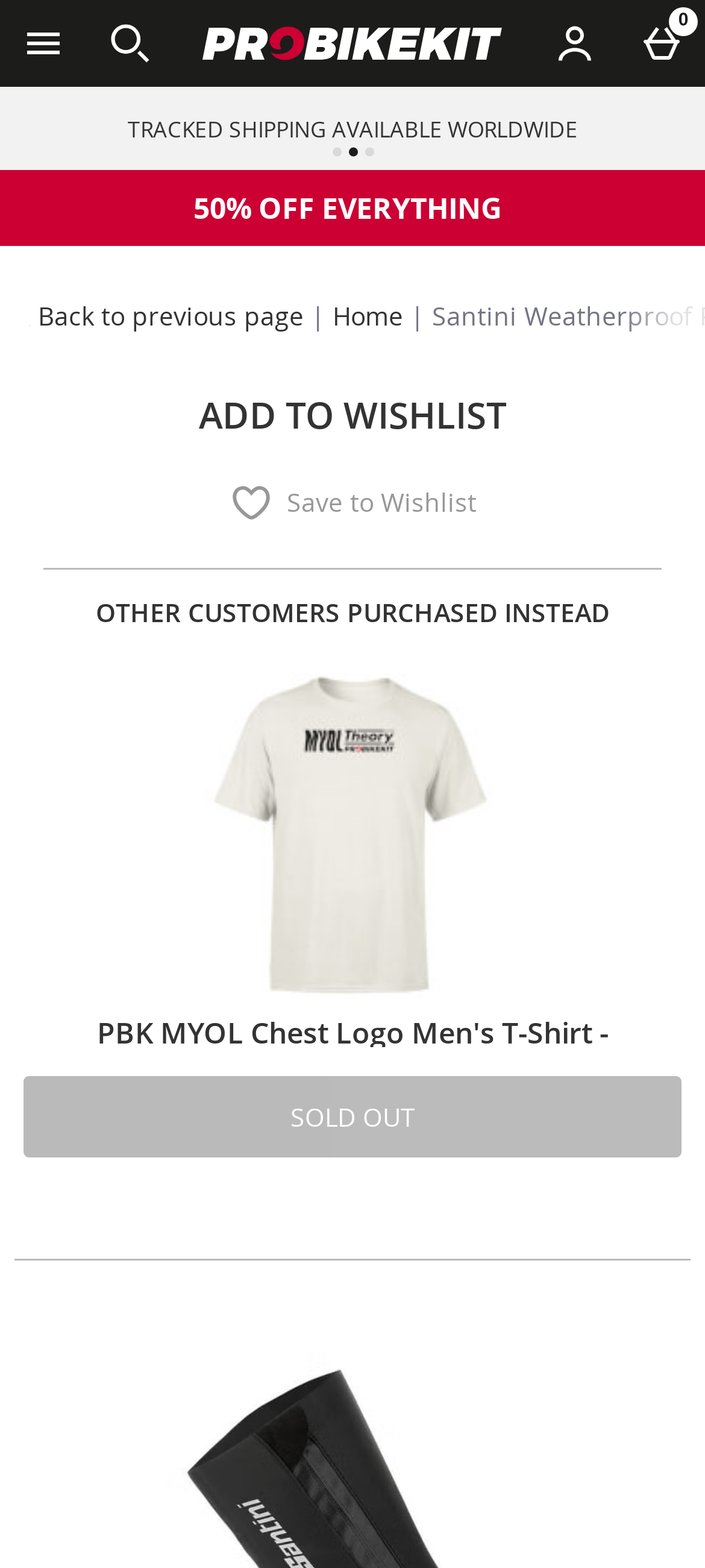Identify the bounding box coordinates for the element you need to click to achieve the following task: "View similar products". The coordinates must be four float values ranging from 0 to 1, formatted as [left, top, right, bottom].

[0.062, 0.429, 0.938, 0.729]